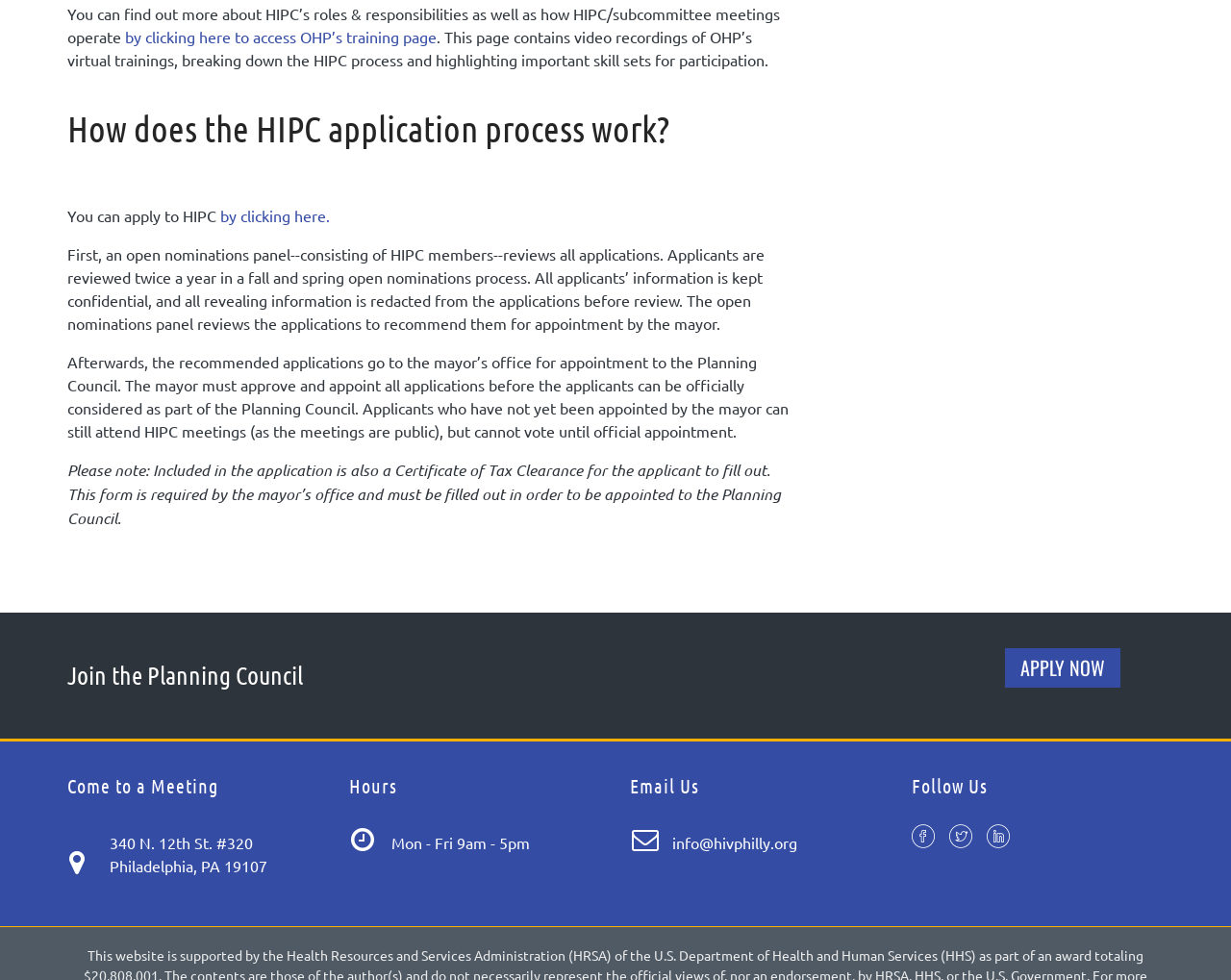Predict the bounding box of the UI element that fits this description: "parent_node: info@hivphilly.org aria-label="Contact us page"".

[0.512, 0.837, 0.543, 0.87]